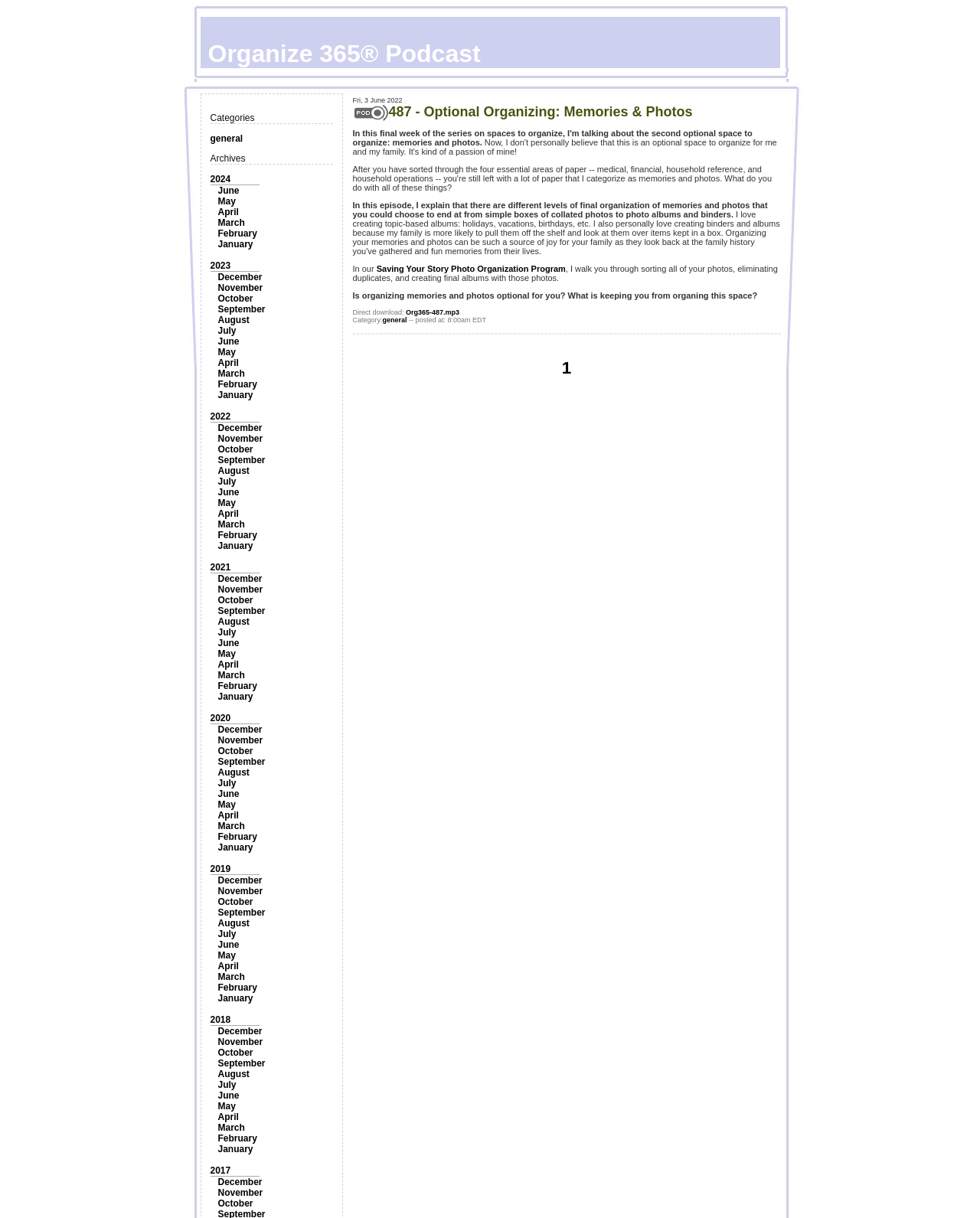Identify the bounding box coordinates for the region to click in order to carry out this instruction: "Search for content". Provide the coordinates using four float numbers between 0 and 1, formatted as [left, top, right, bottom].

None